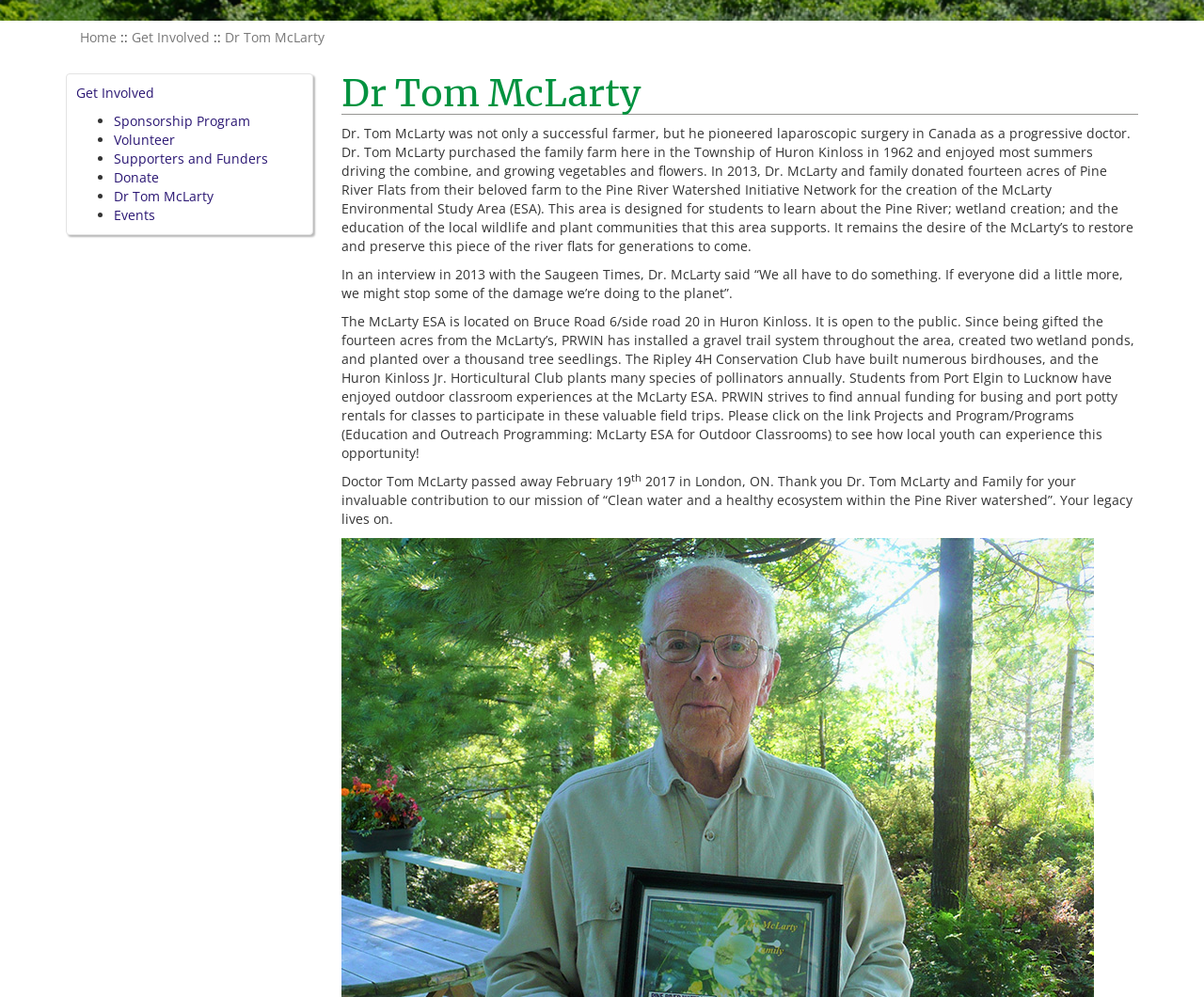Extract the bounding box for the UI element that matches this description: "Donate".

[0.095, 0.169, 0.132, 0.187]